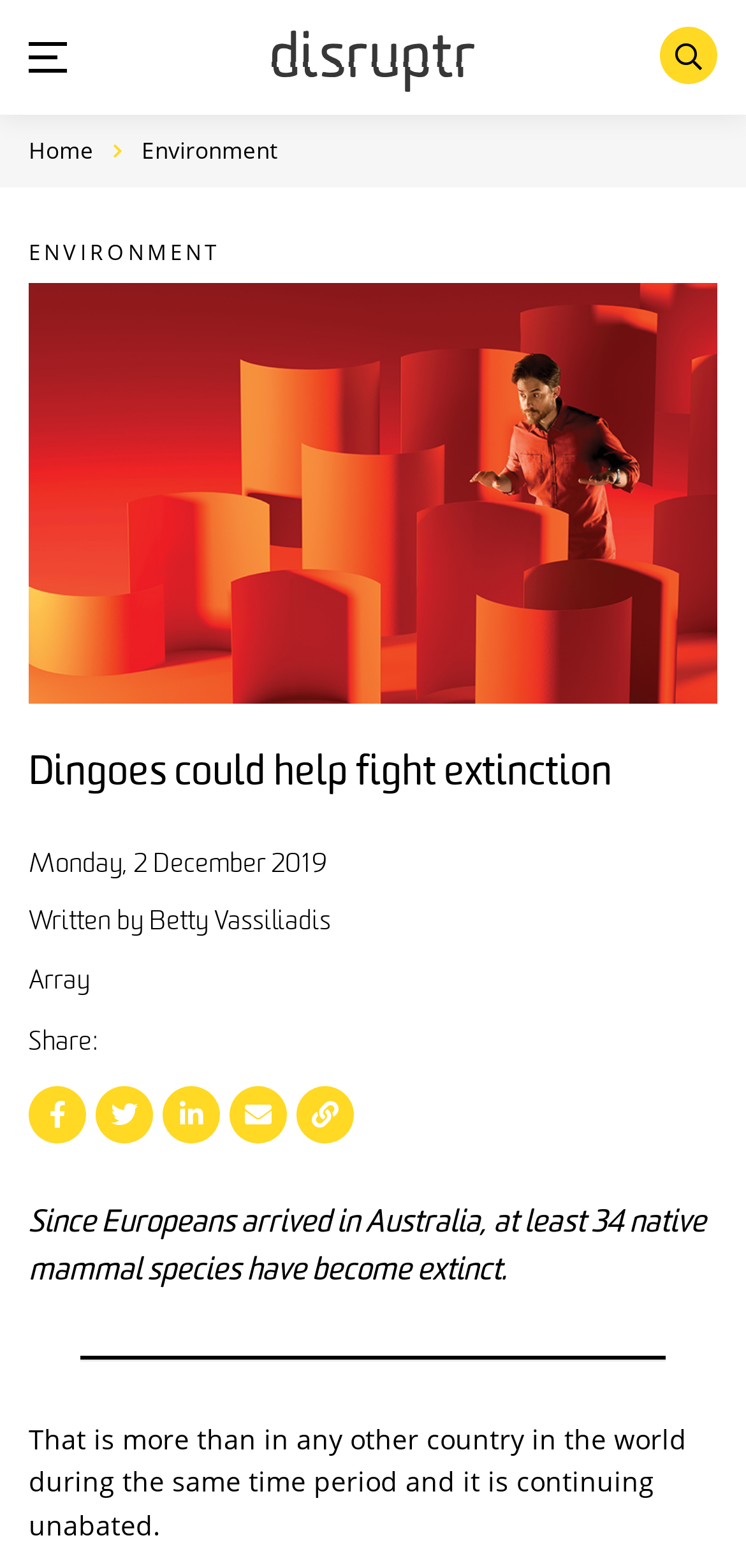What is the topic of the article?
Kindly offer a detailed explanation using the data available in the image.

I determined the topic of the article by looking at the navigation links at the top of the page, which include 'Home' and 'Environment'. The 'Environment' link is highlighted, indicating that it is the current topic.